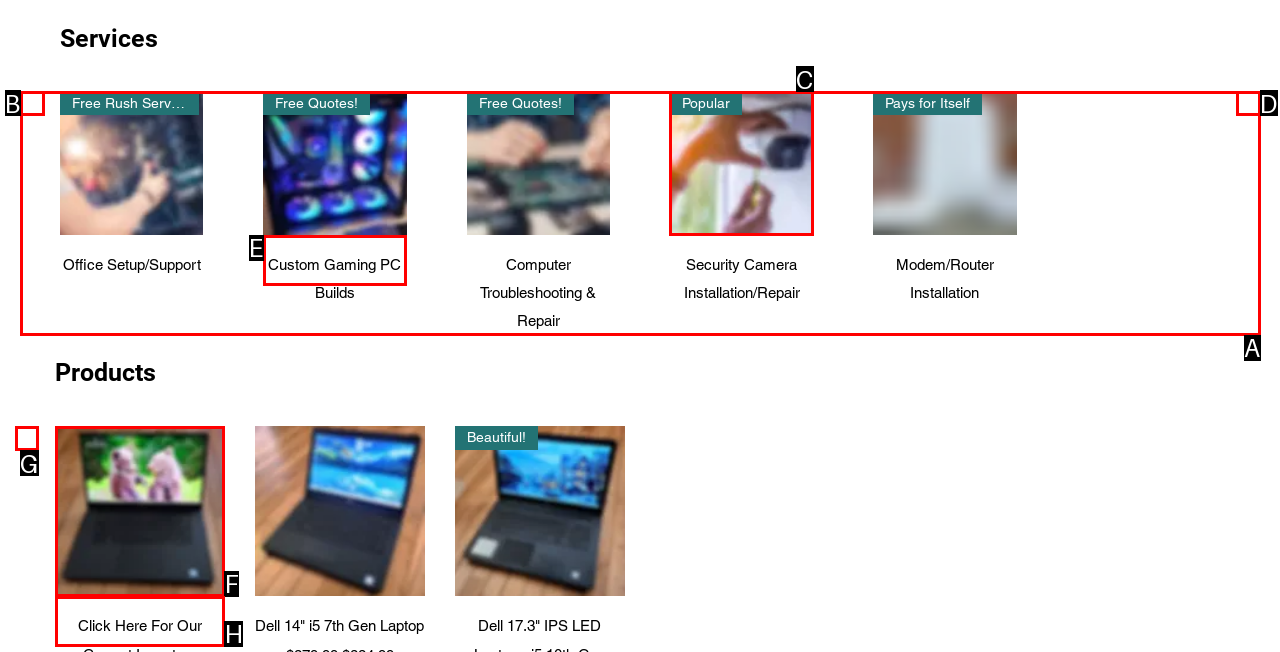Which UI element should be clicked to perform the following task: Click Previous Product? Answer with the corresponding letter from the choices.

G